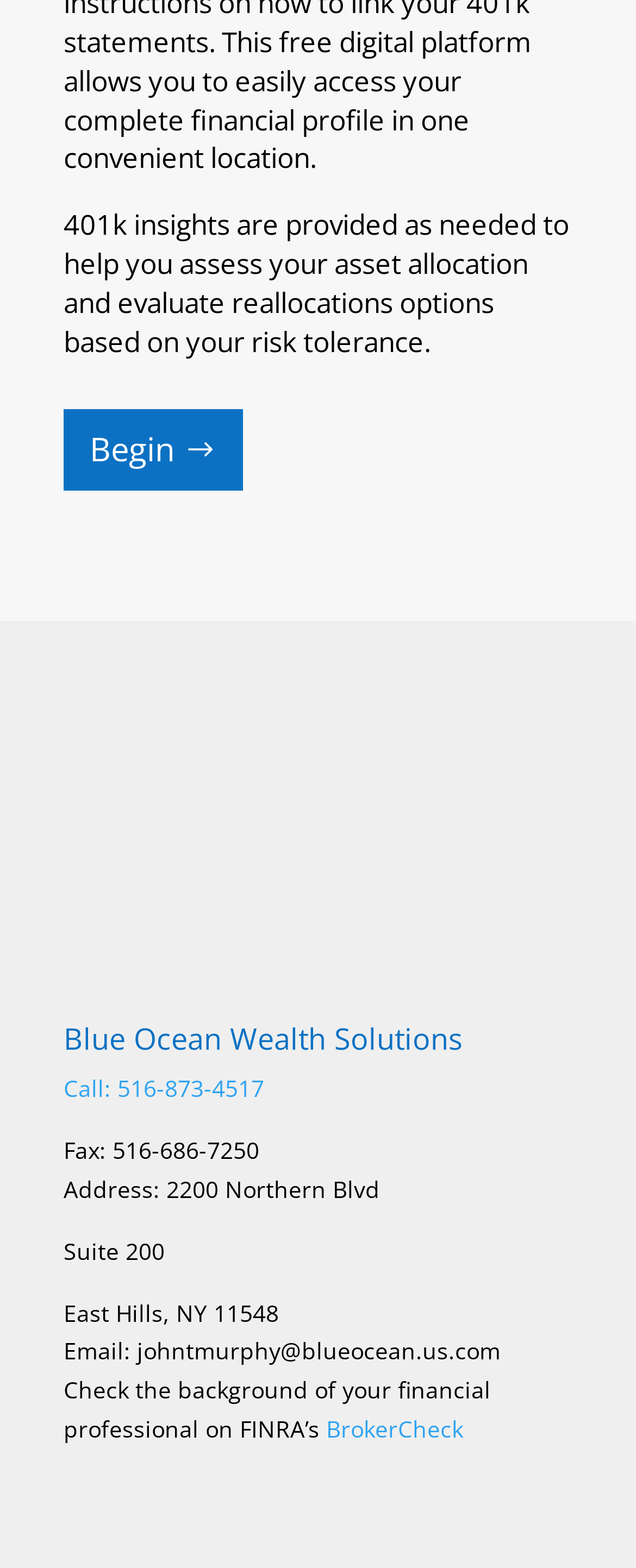What is the email address to contact?
Please give a detailed answer to the question using the information shown in the image.

The email address can be found in the static text element with the text 'Email: johntmurphy@blueocean.us.com' on the webpage.